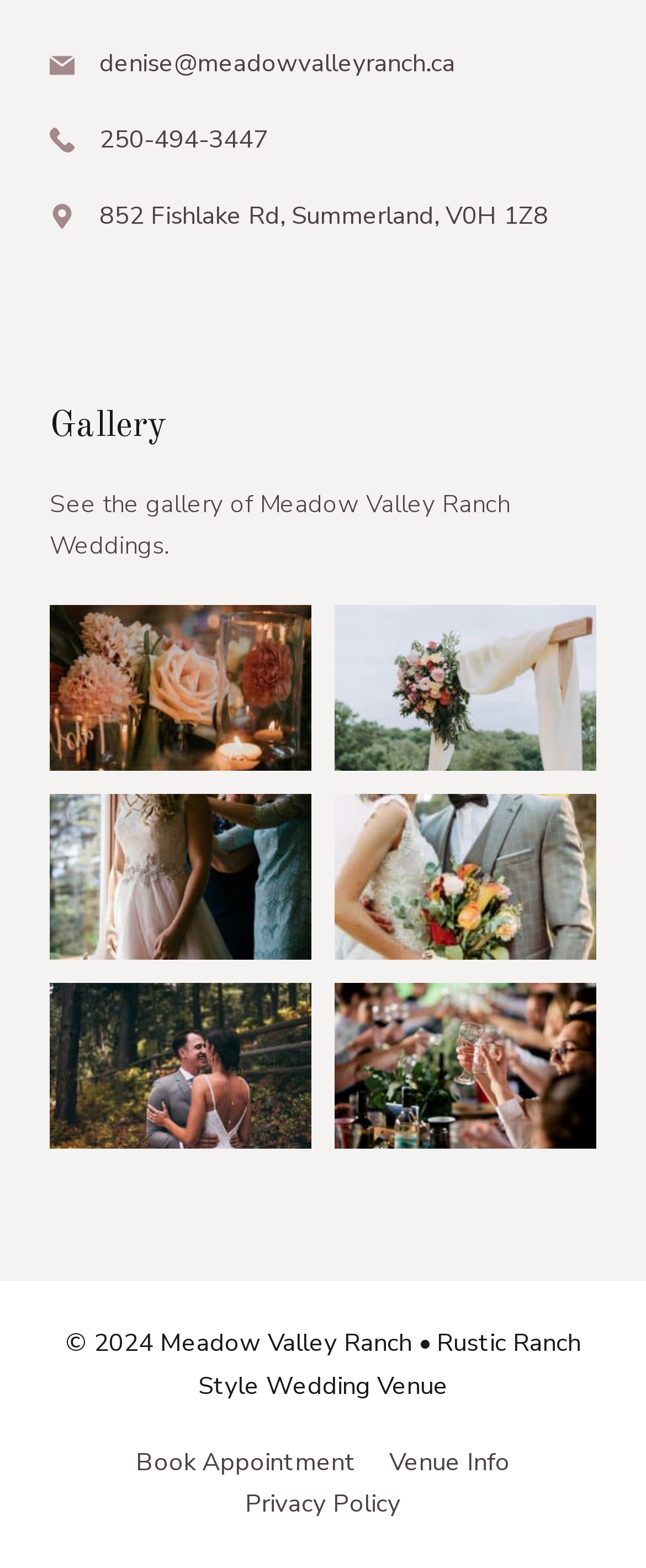Provide the bounding box coordinates of the HTML element described as: "ABOUT US". The bounding box coordinates should be four float numbers between 0 and 1, i.e., [left, top, right, bottom].

None